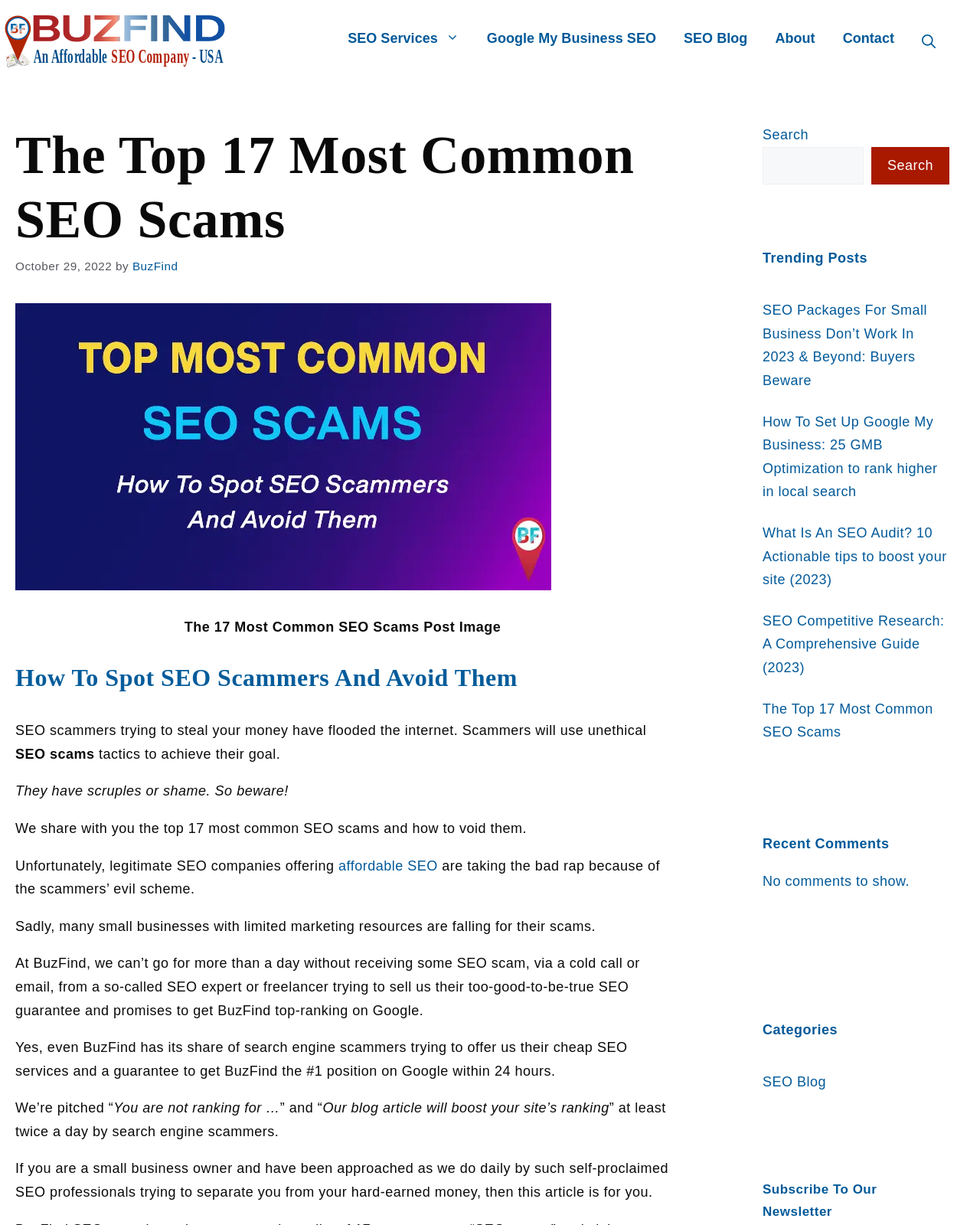Find the bounding box coordinates of the element you need to click on to perform this action: 'Subscribe to the newsletter'. The coordinates should be represented by four float values between 0 and 1, in the format [left, top, right, bottom].

[0.778, 0.965, 0.895, 0.995]